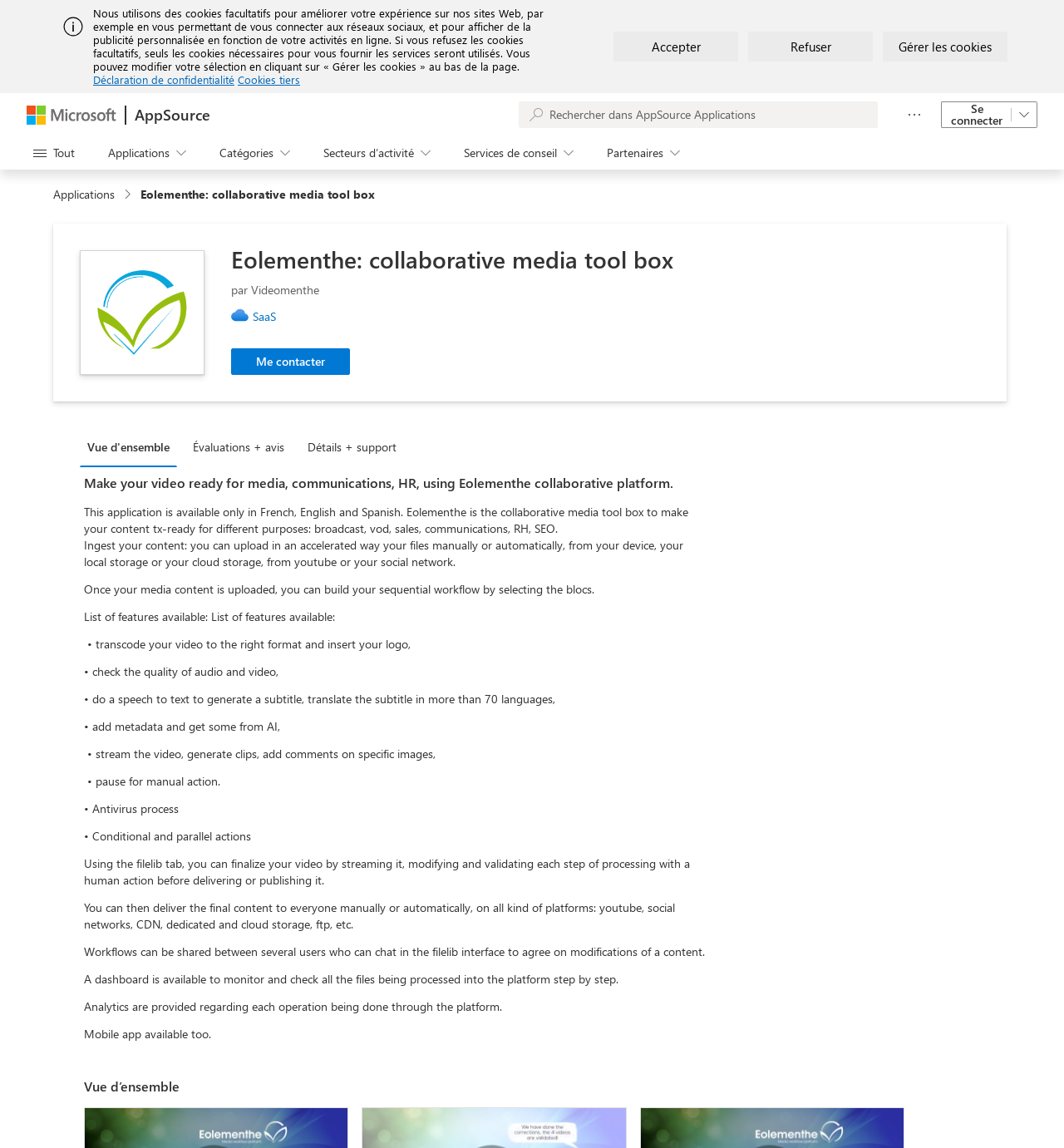Is a mobile app available for Eolementhe?
Using the details shown in the screenshot, provide a comprehensive answer to the question.

The webpage mentions that a mobile app is available for Eolementhe, in addition to the web platform.